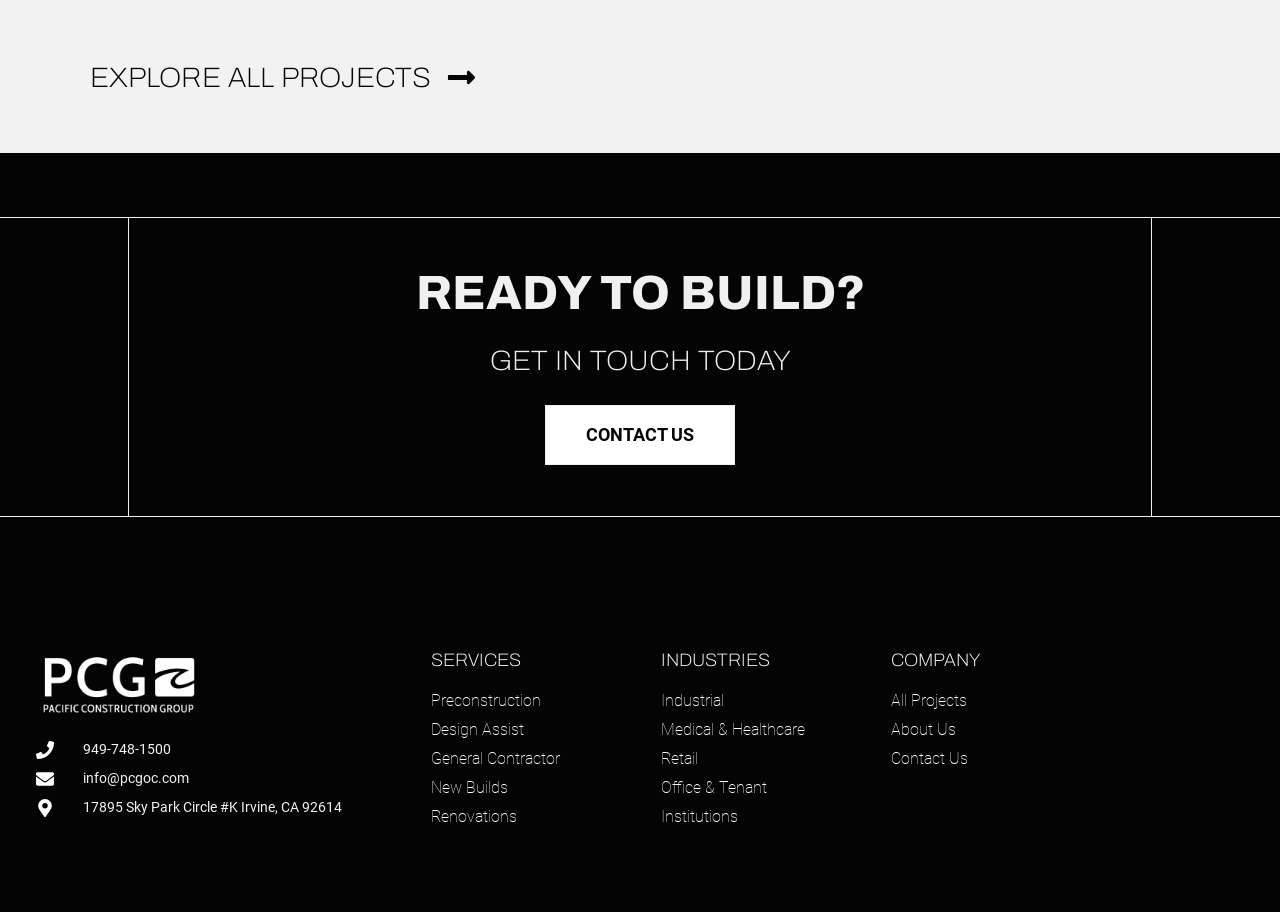Determine the bounding box coordinates (top-left x, top-left y, bottom-right x, bottom-right y) of the UI element described in the following text: Medical & Healthcare

[0.516, 0.787, 0.673, 0.814]